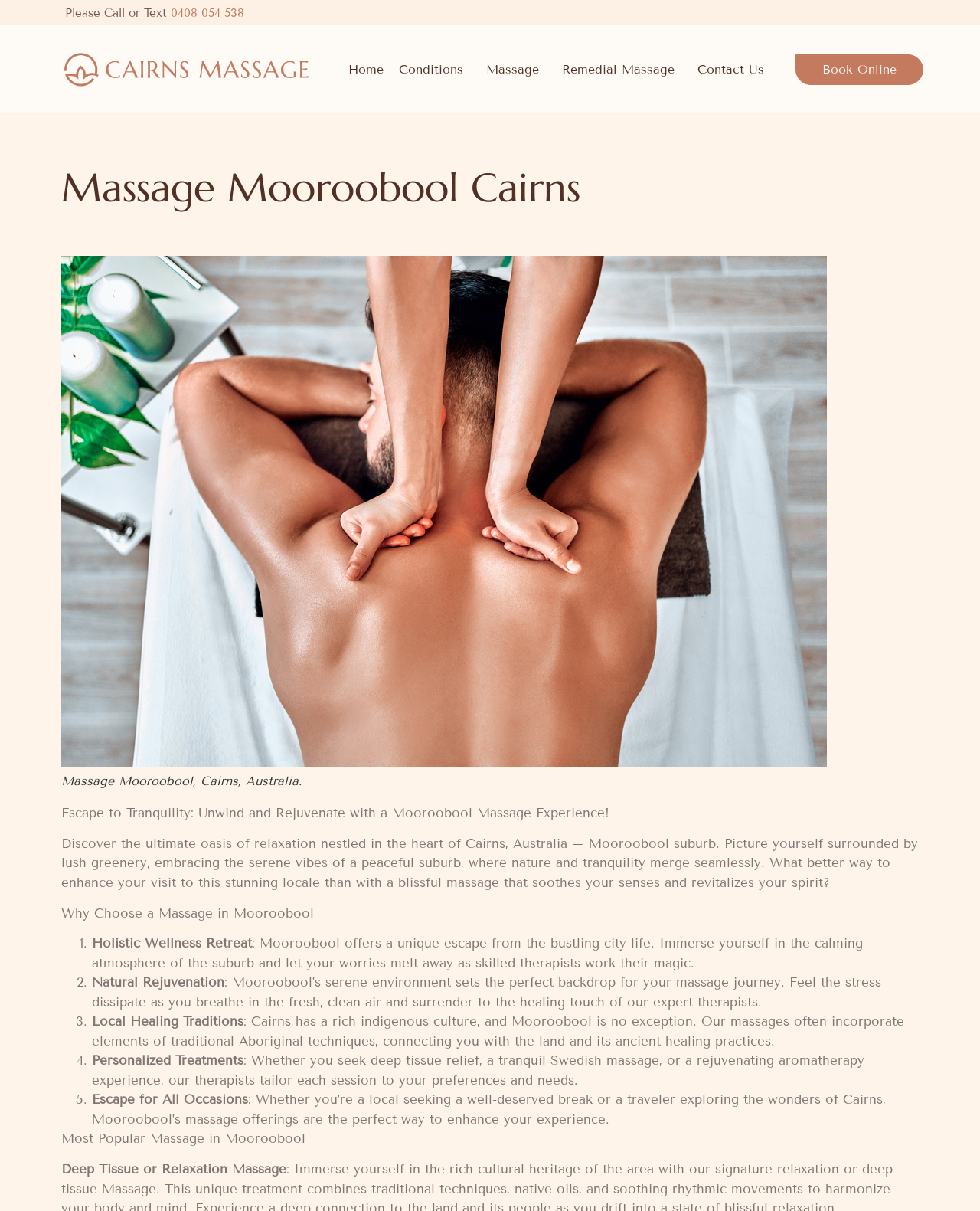Answer the question briefly using a single word or phrase: 
What type of massage is offered in Mooroobool?

Deep Tissue or Relaxation Massage